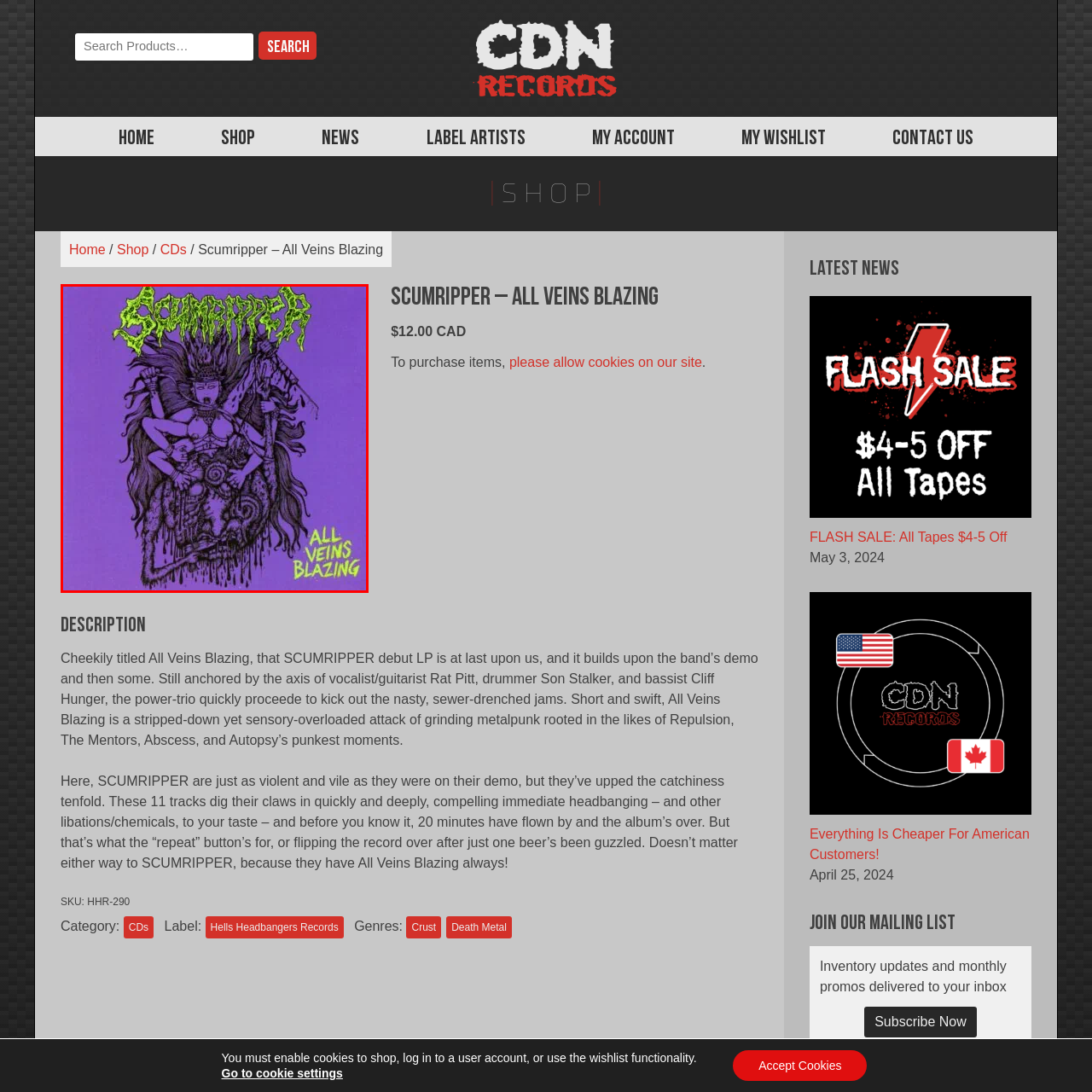Provide a thorough description of the scene depicted within the red bounding box.

The image features the album cover for "All Veins Blazing" by the band SCUMRIPPER. The artwork is strikingly vibrant, predominantly purple, with a detailed illustration that embodies themes of chaos and intensity. Central to the design is a figure representing a fierce and multi-armed entity, holding various symbols, signifying power and strength. The band's name, SCUMRIPPER, is emblazoned in a bold, green font at the top, while the title "ALL VEINS BLAZING" is showcased in the lower right corner, also in green, enhancing the album's energetic and aggressive aesthetic. This artwork is not only eye-catching but also reflects the raw, energetic style of the music within, promising a powerful listening experience.